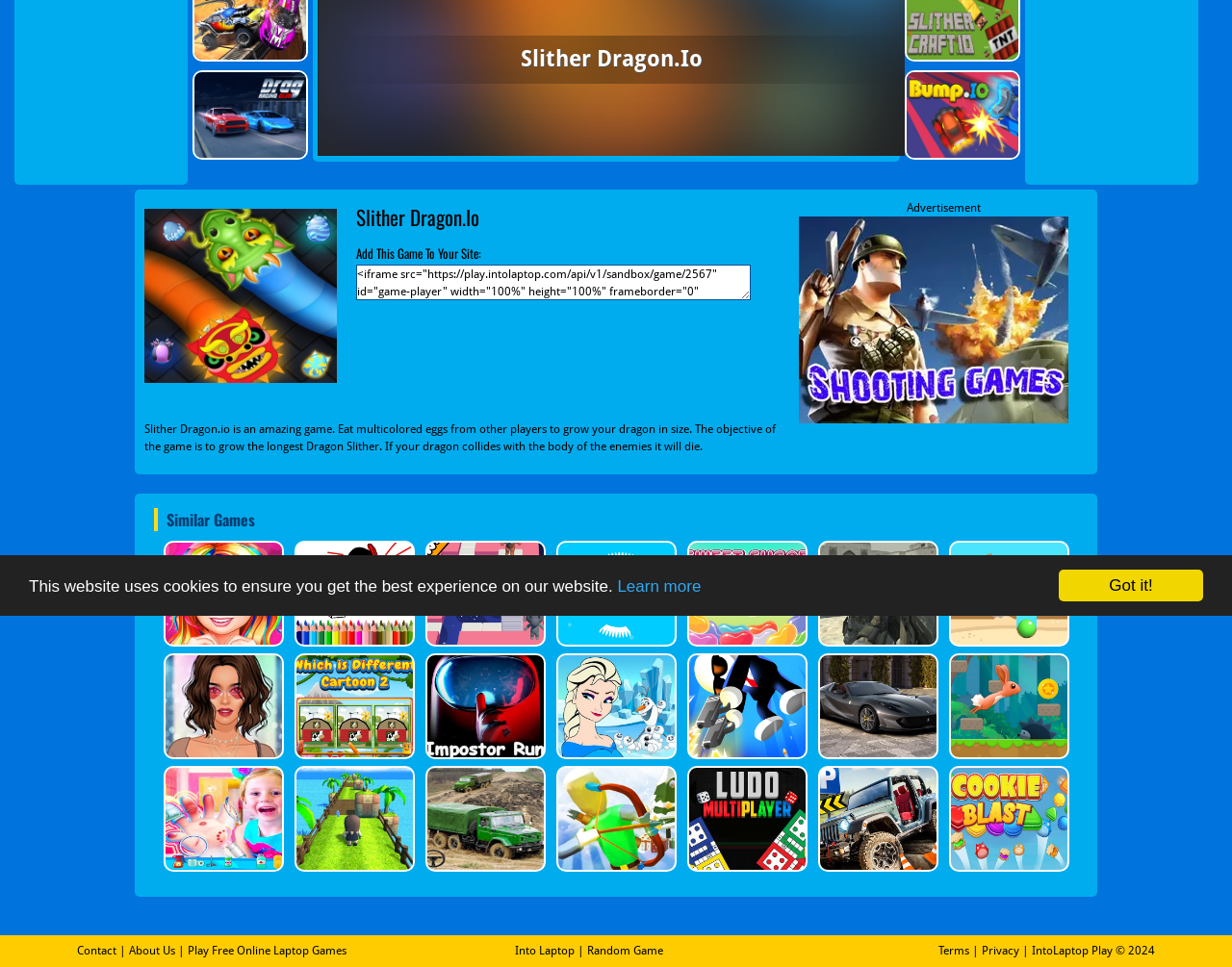Based on the element description Which Is Different Cartoon 2, identify the bounding box coordinates for the UI element. The coordinates should be in the format (top-left x, top-left y, bottom-right x, bottom-right y) and within the 0 to 1 range.

[0.236, 0.676, 0.339, 0.785]